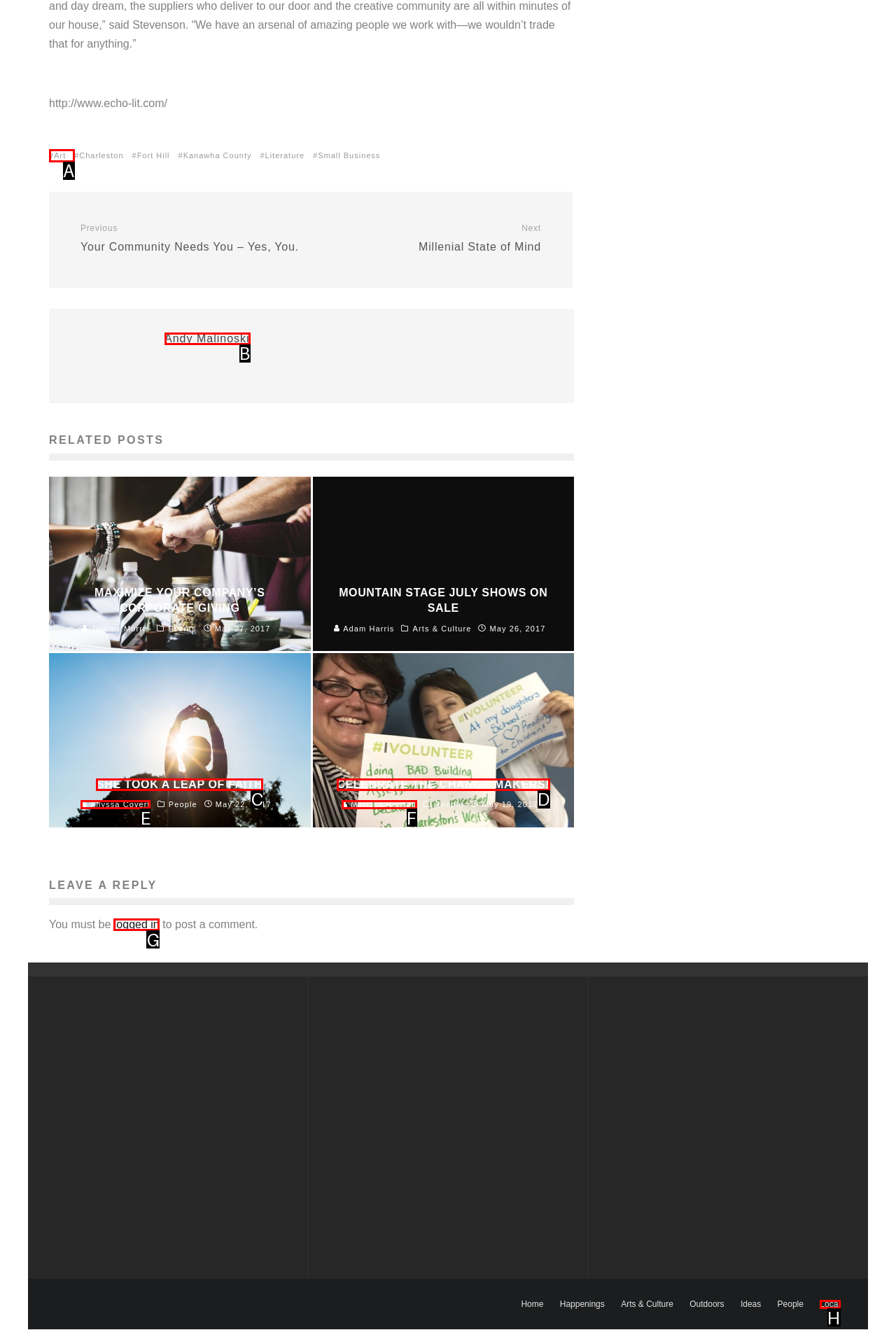Identify the HTML element that should be clicked to accomplish the task: Check the post by 'Andy Malinoski'
Provide the option's letter from the given choices.

B